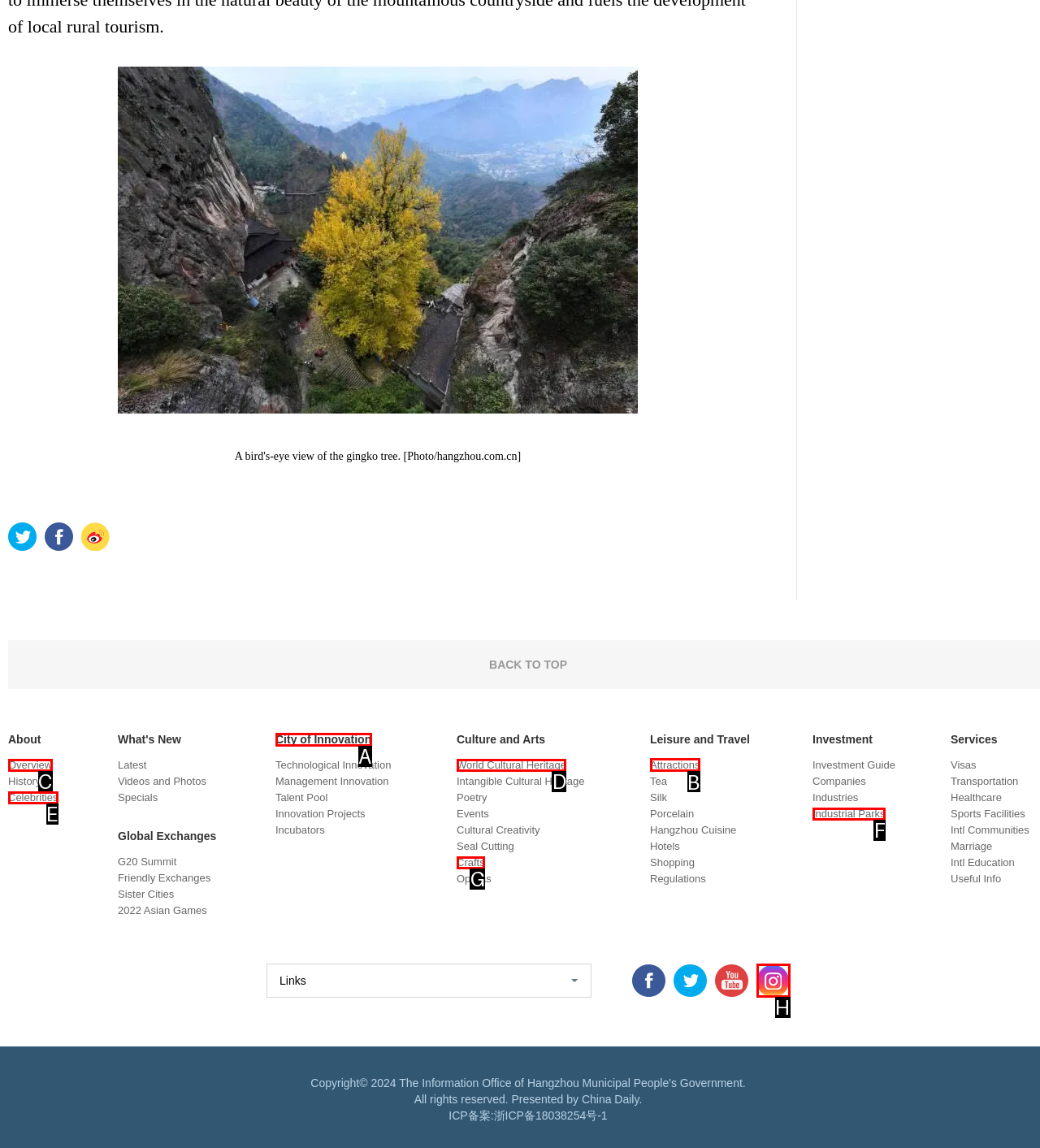Identify which HTML element should be clicked to fulfill this instruction: Explore Attractions Reply with the correct option's letter.

B